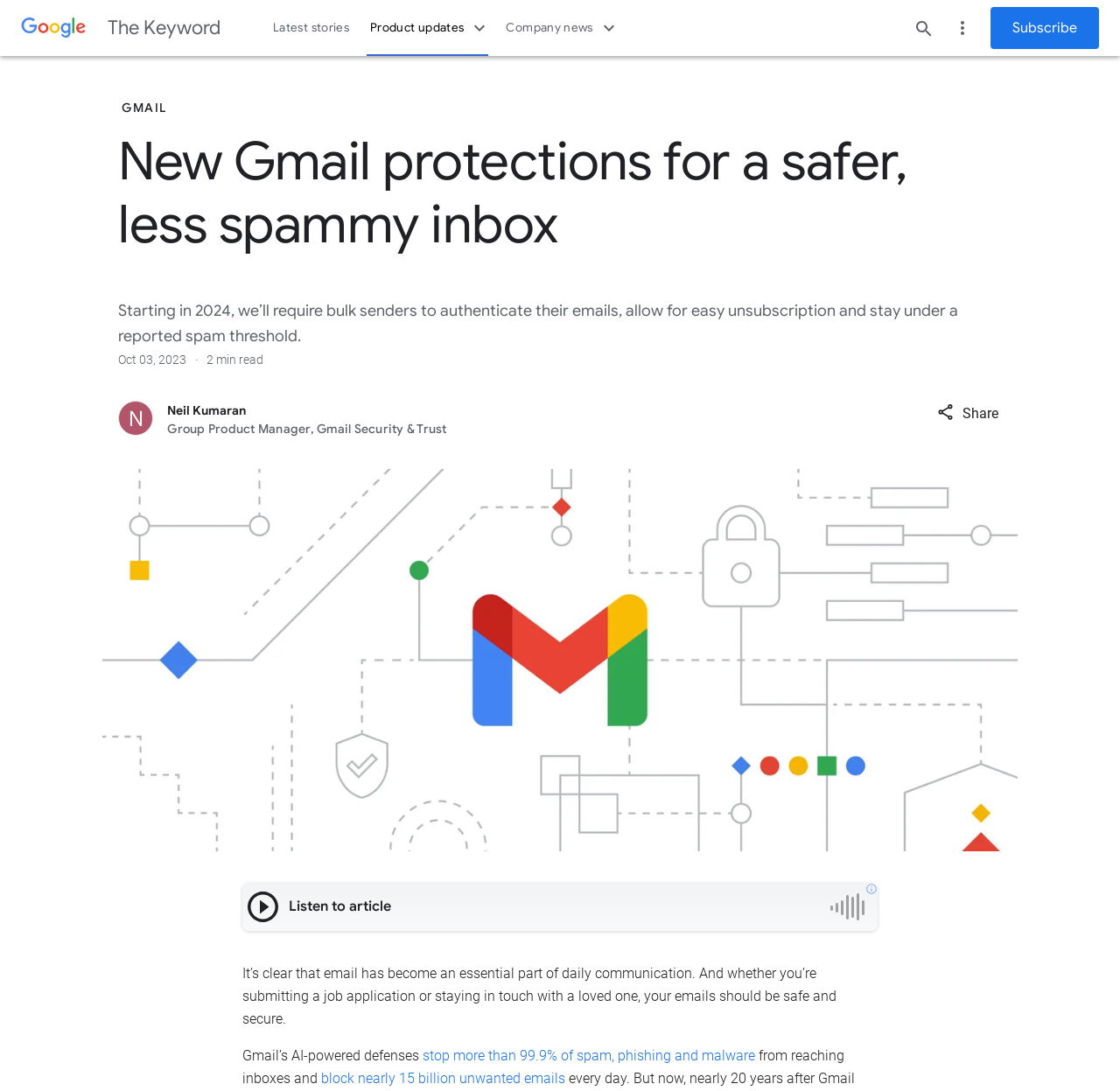Provide a brief response to the question using a single word or phrase: 
What is the estimated reading time of the article?

2 min read